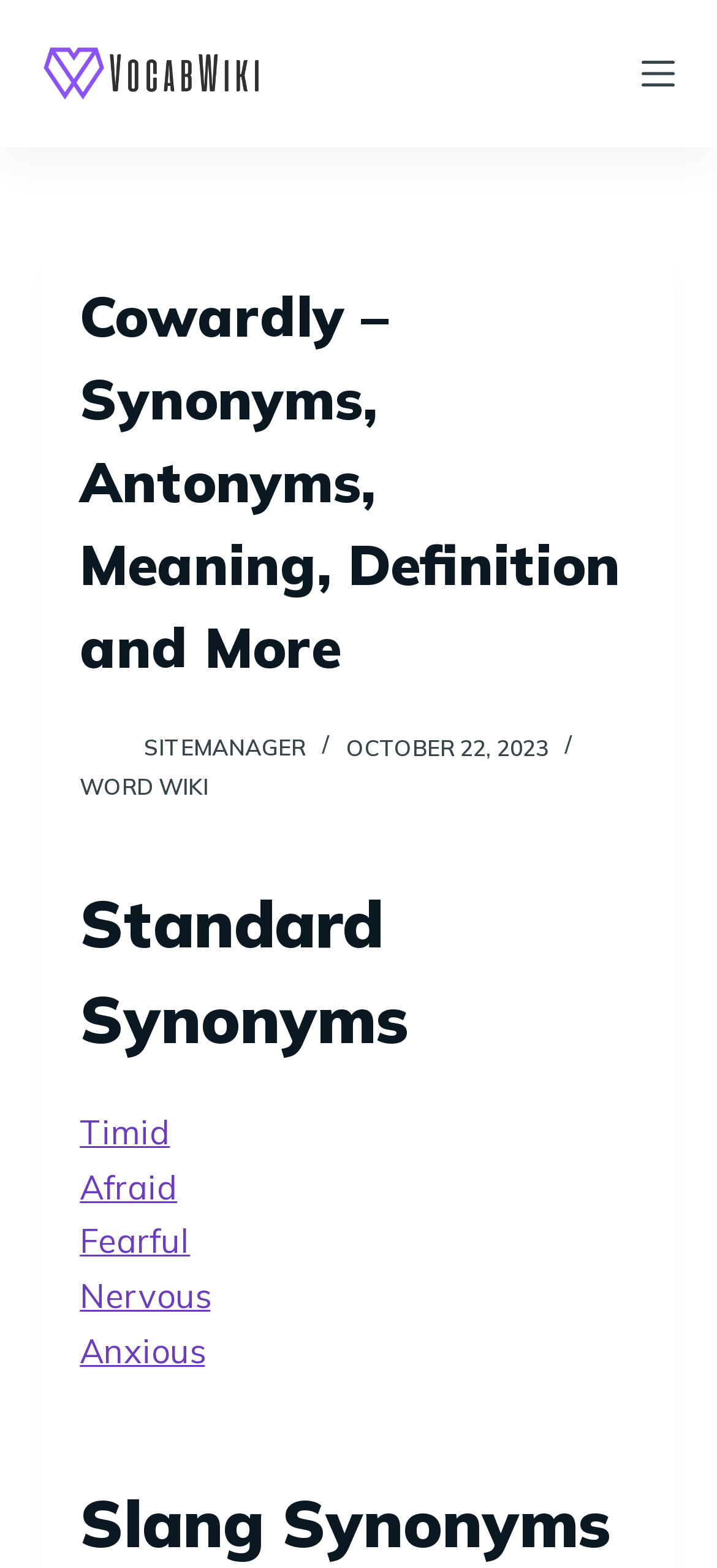Give a one-word or short-phrase answer to the following question: 
What is the logo of the website?

VocabWiki Logo